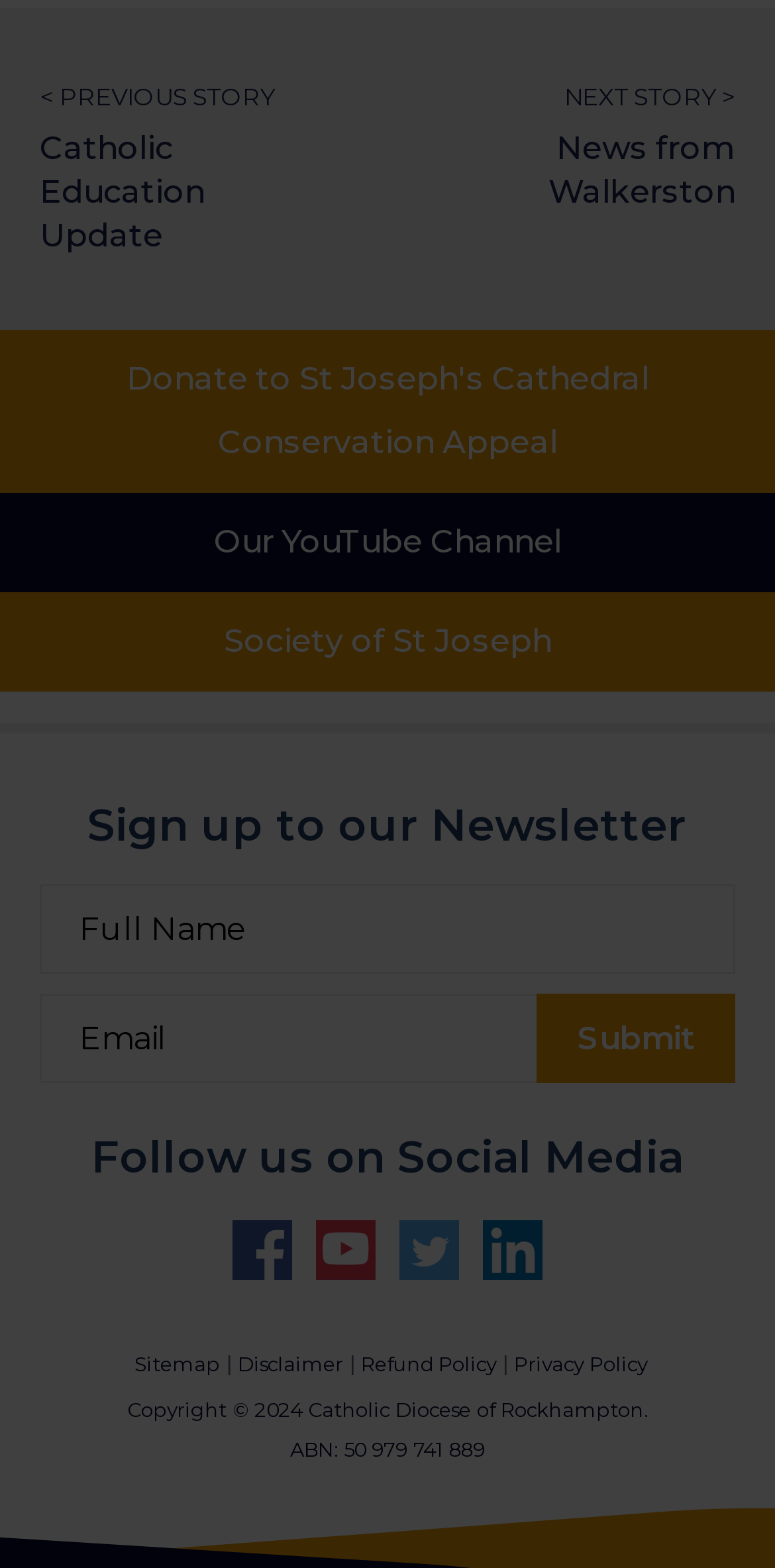What is the organization's ABN?
Carefully examine the image and provide a detailed answer to the question.

I found the ABN information at the bottom of the webpage, which is 'ABN: 50 979 741 889', so the organization's ABN is 50 979 741 889.